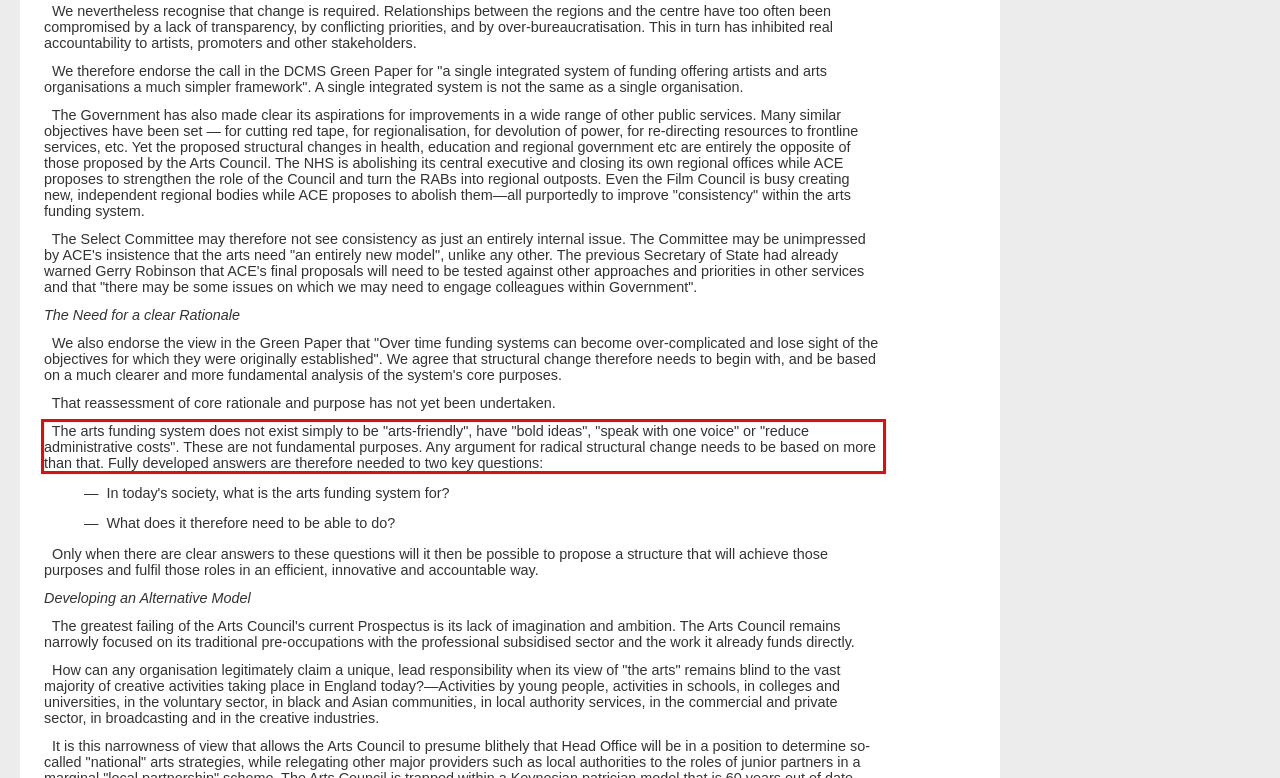Analyze the screenshot of the webpage that features a red bounding box and recognize the text content enclosed within this red bounding box.

The arts funding system does not exist simply to be "arts-friendly", have "bold ideas", "speak with one voice" or "reduce administrative costs". These are not fundamental purposes. Any argument for radical structural change needs to be based on more than that. Fully developed answers are therefore needed to two key questions: